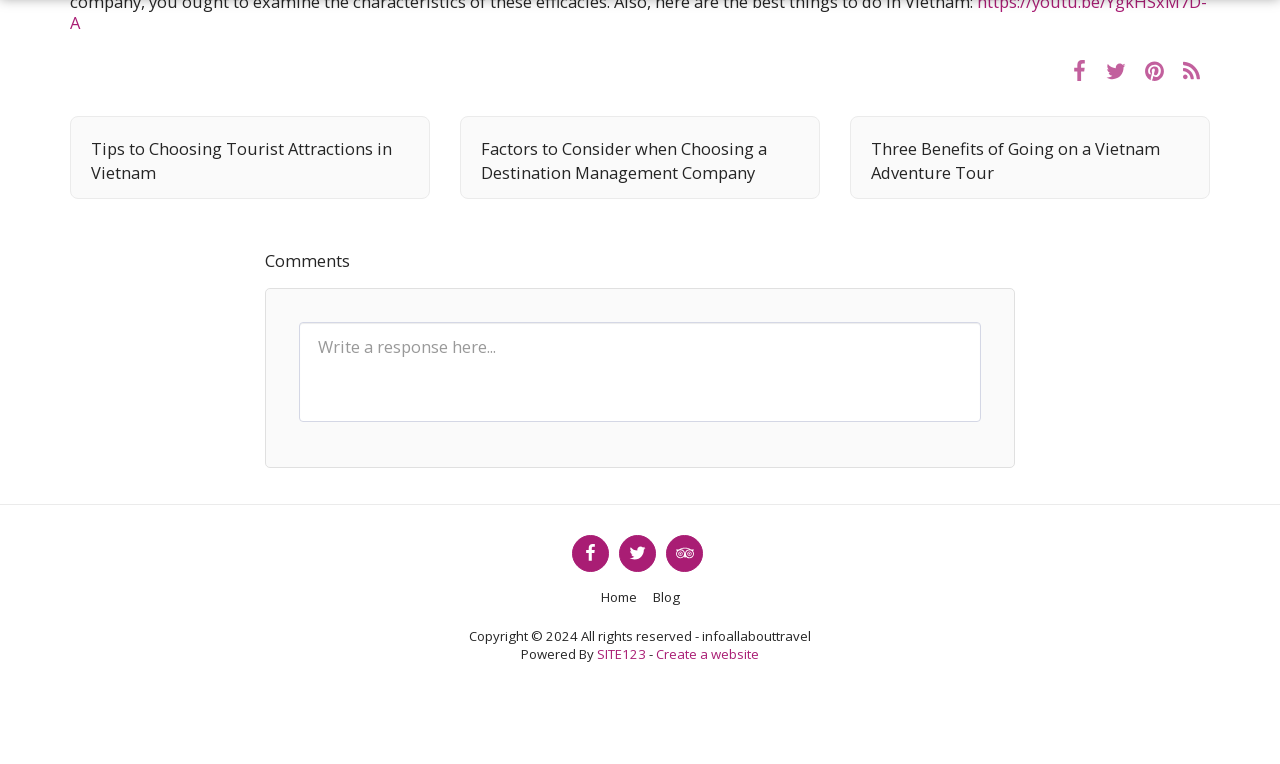Determine the bounding box coordinates in the format (top-left x, top-left y, bottom-right x, bottom-right y). Ensure all values are floating point numbers between 0 and 1. Identify the bounding box of the UI element described by: title="Tweet"

[0.858, 0.07, 0.887, 0.113]